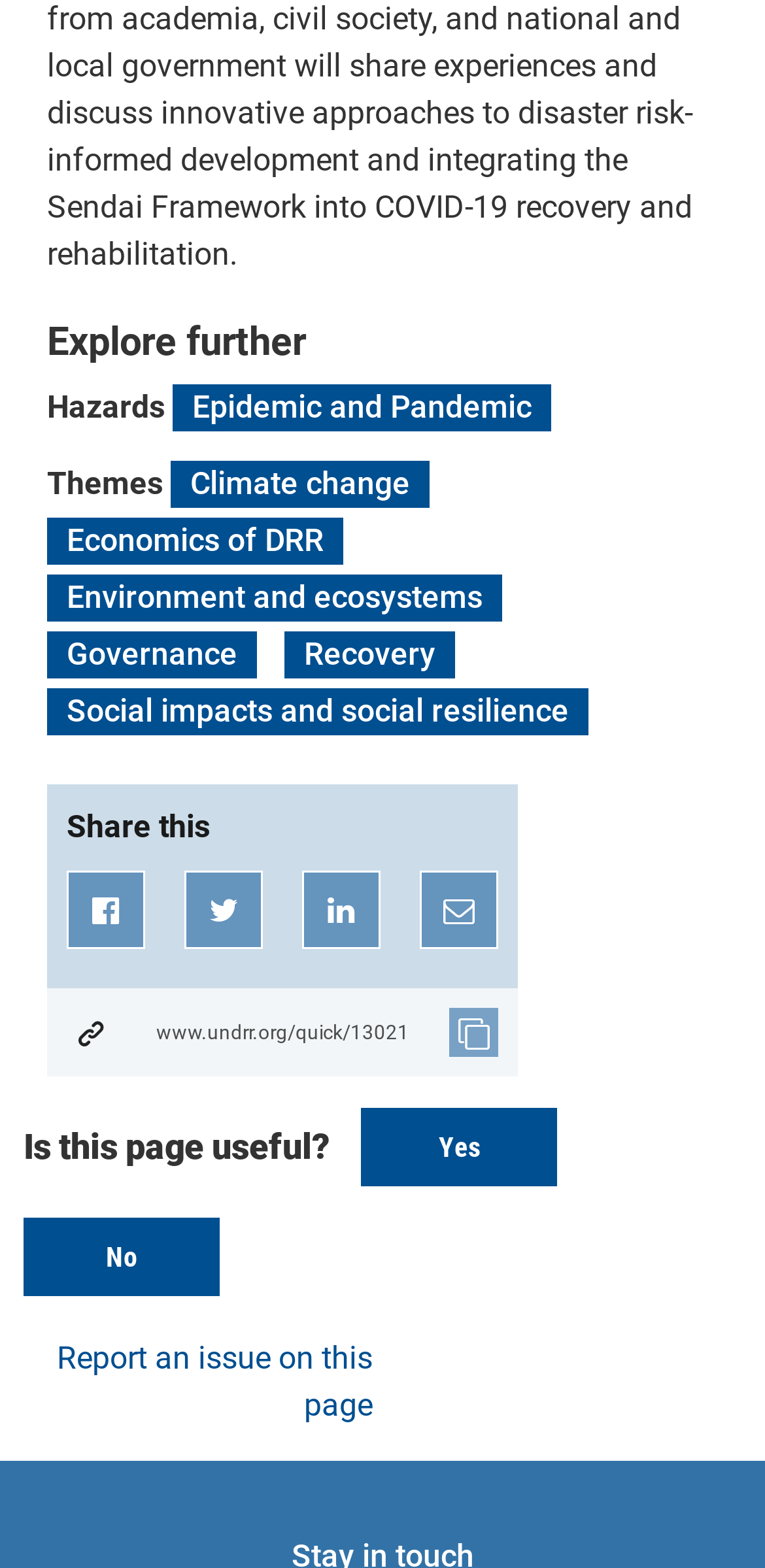Can you determine the bounding box coordinates of the area that needs to be clicked to fulfill the following instruction: "Explore further"?

[0.062, 0.203, 0.938, 0.233]